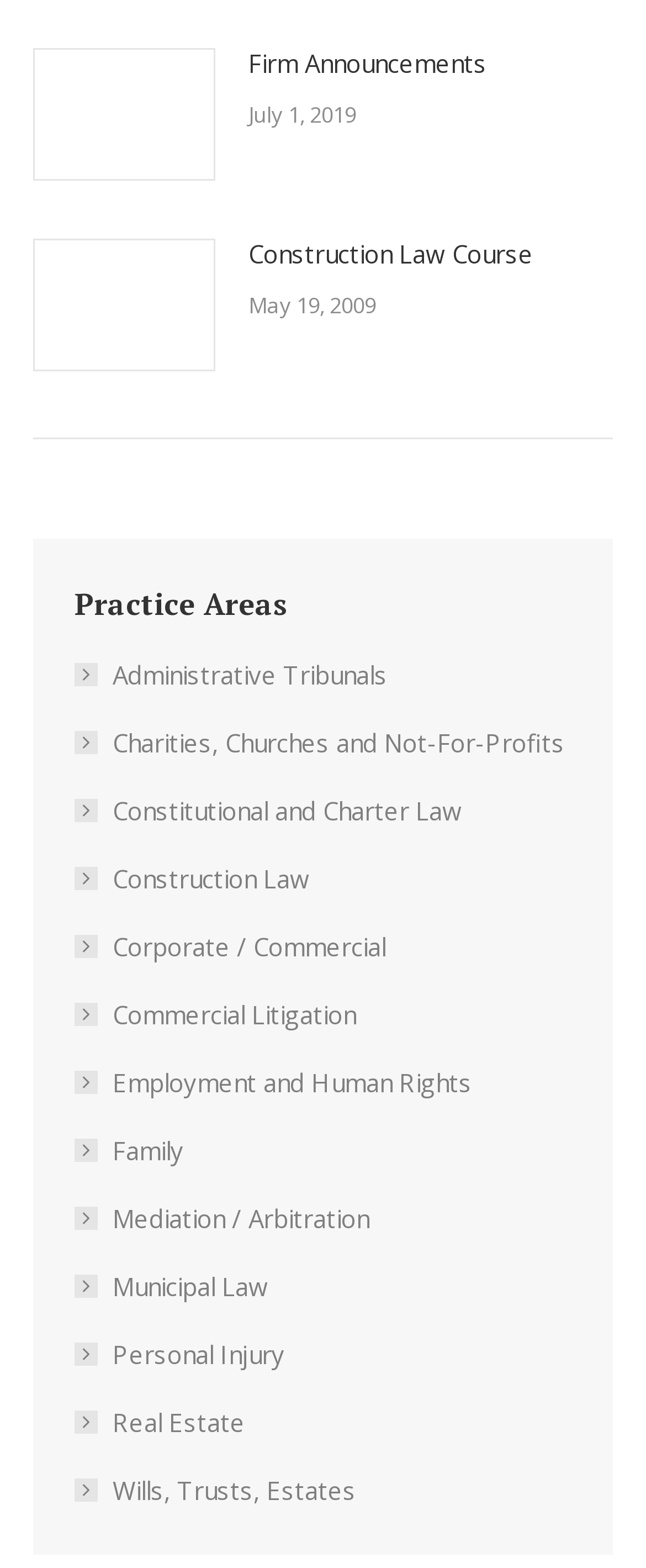Please reply to the following question with a single word or a short phrase:
What is the date of the 'Construction Law Course' post?

May 19, 2009